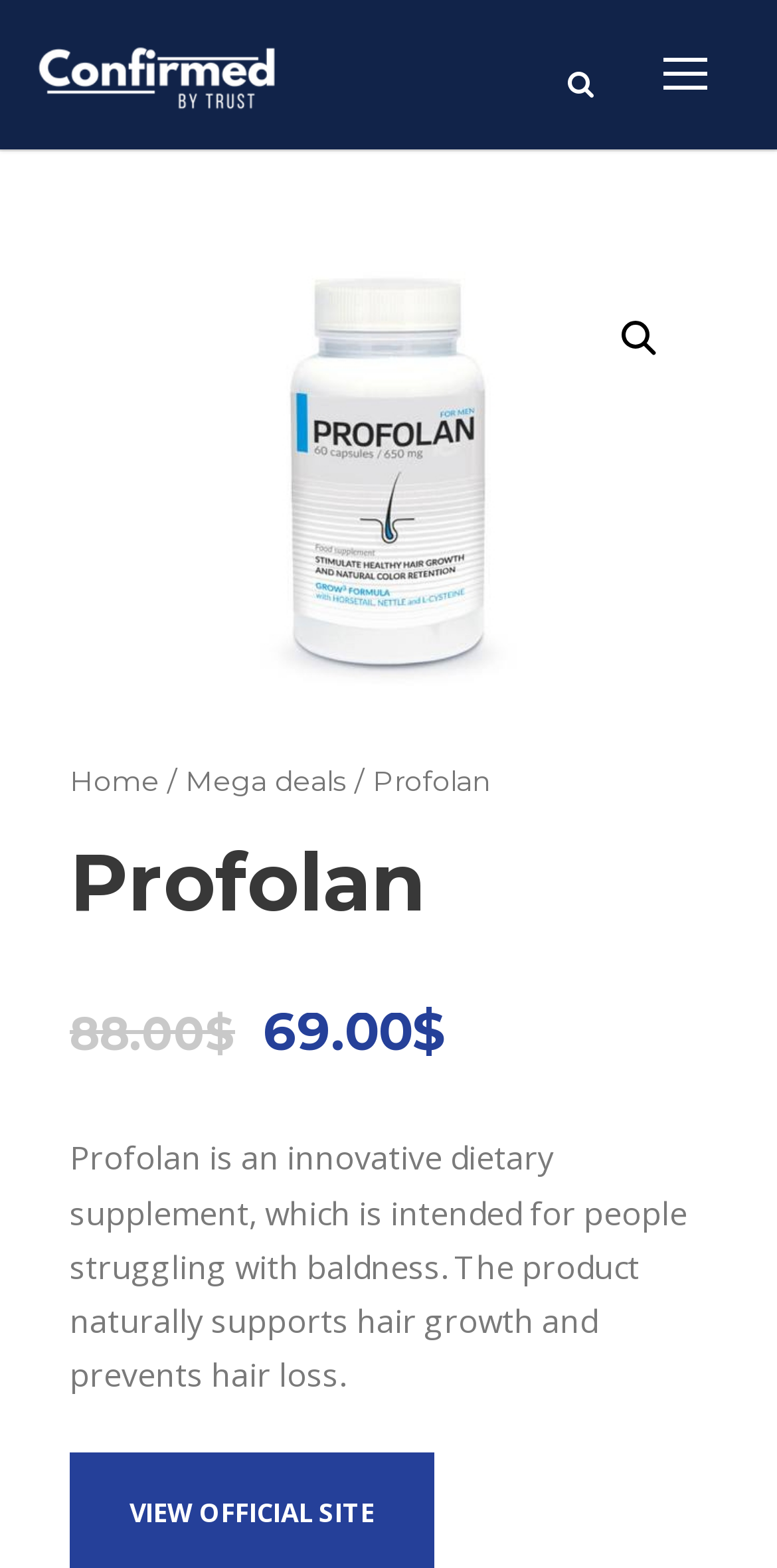Is there a logo on the webpage? Please answer the question using a single word or phrase based on the image.

Yes